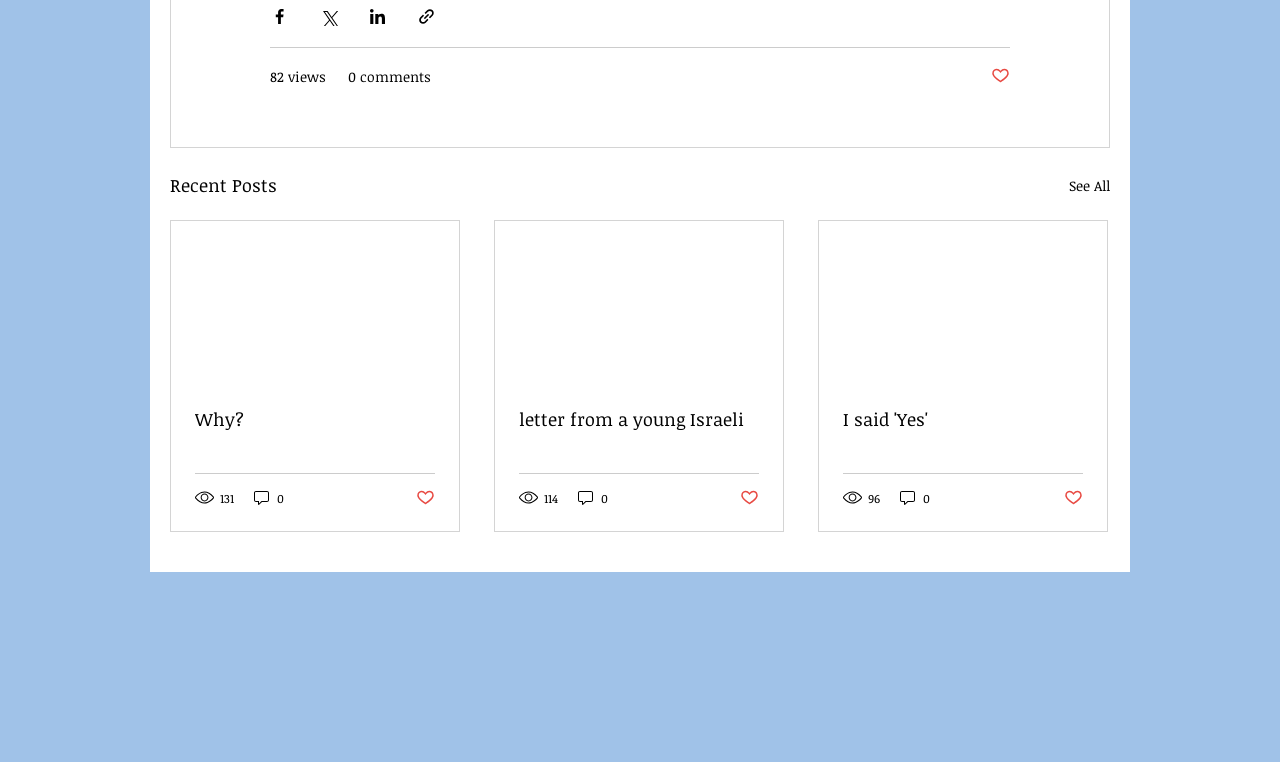Using the description "parent_node: I said 'Yes'", predict the bounding box of the relevant HTML element.

[0.64, 0.29, 0.865, 0.502]